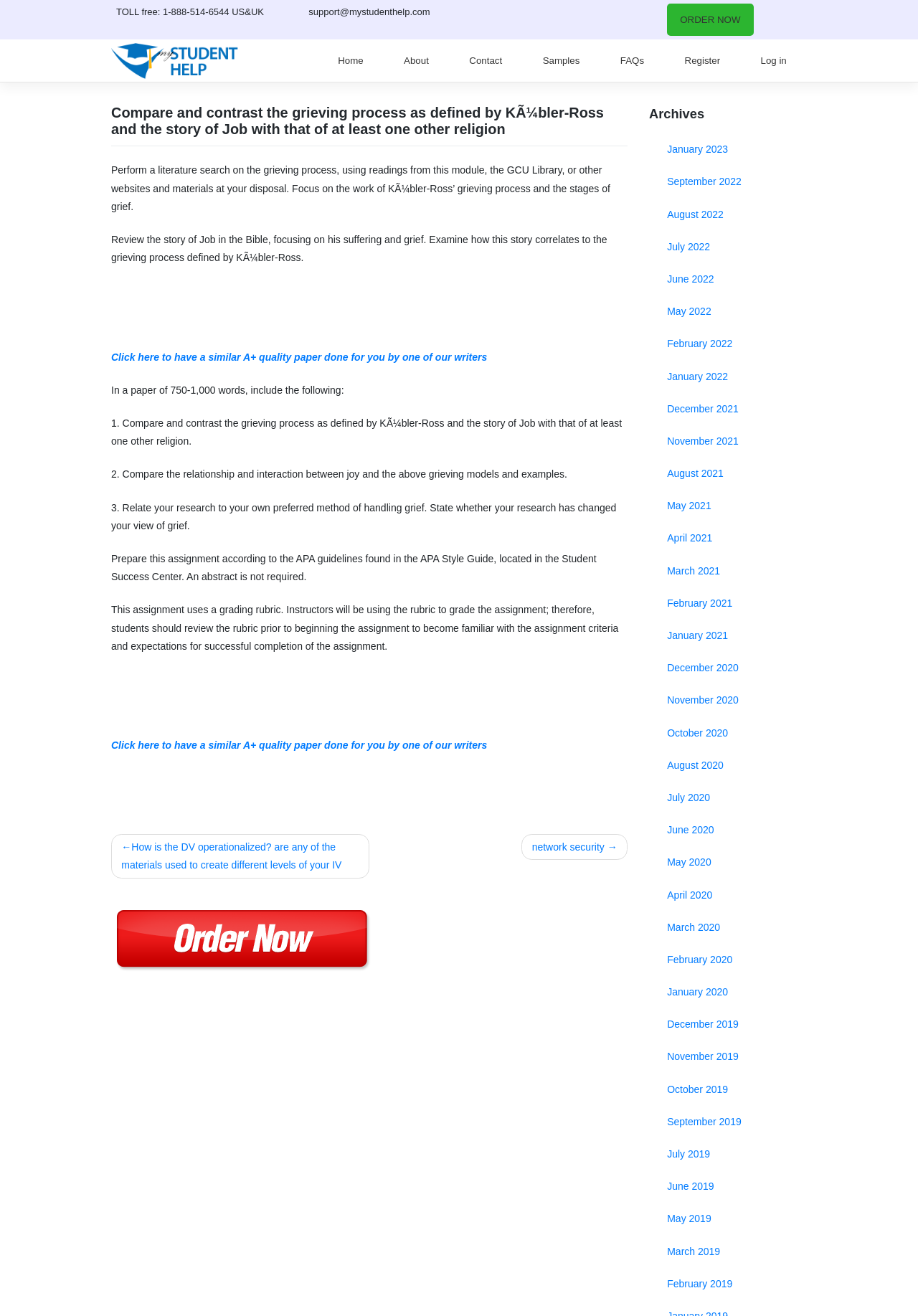Please provide a detailed answer to the question below based on the screenshot: 
How many archive links are there?

The archive links are located at the bottom right of the webpage and contain 24 links to different months and years, ranging from January 2023 to February 2019.